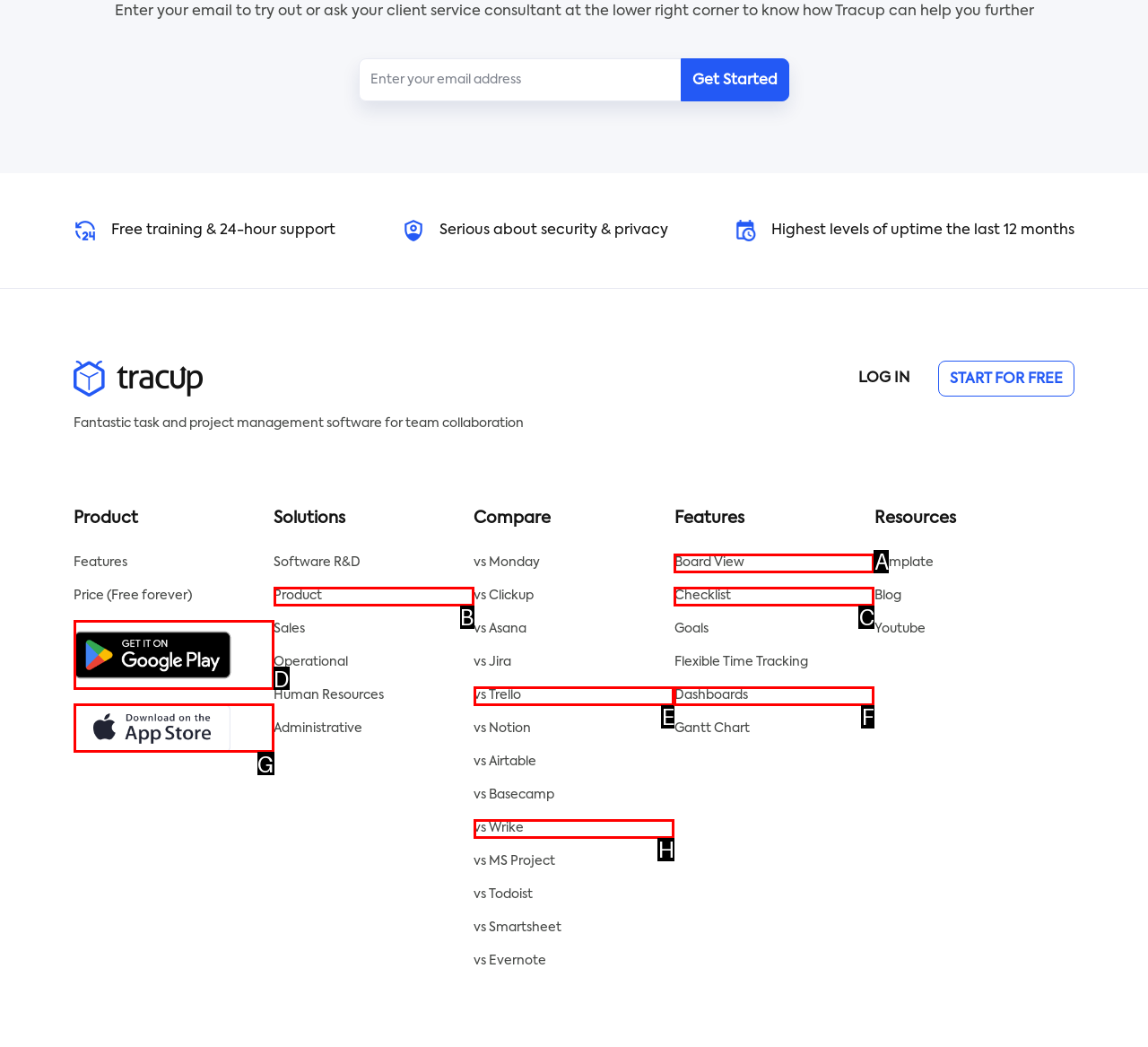Which option corresponds to the following element description: Product?
Please provide the letter of the correct choice.

B